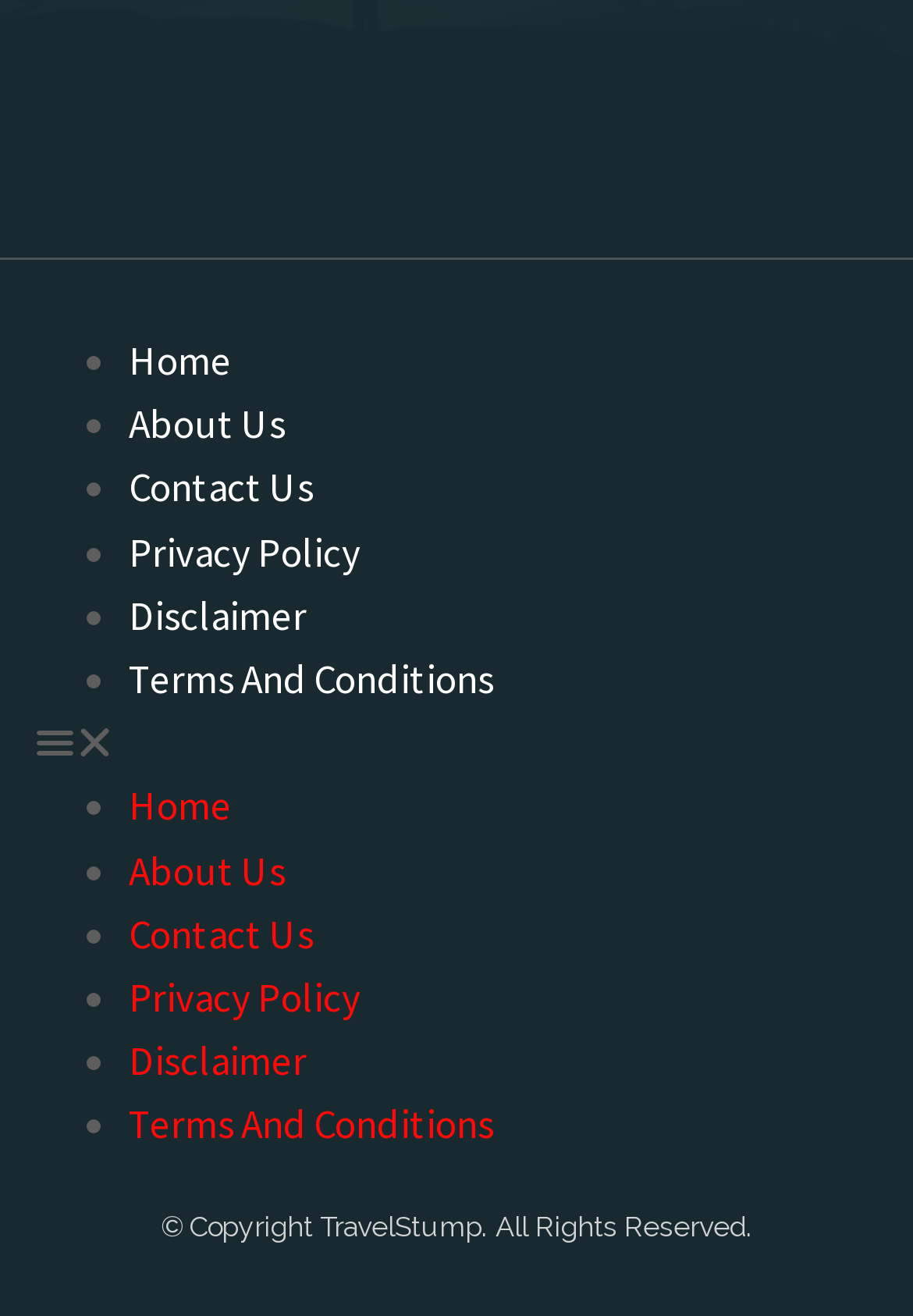Determine the bounding box coordinates of the clickable region to follow the instruction: "Submit a comment".

None